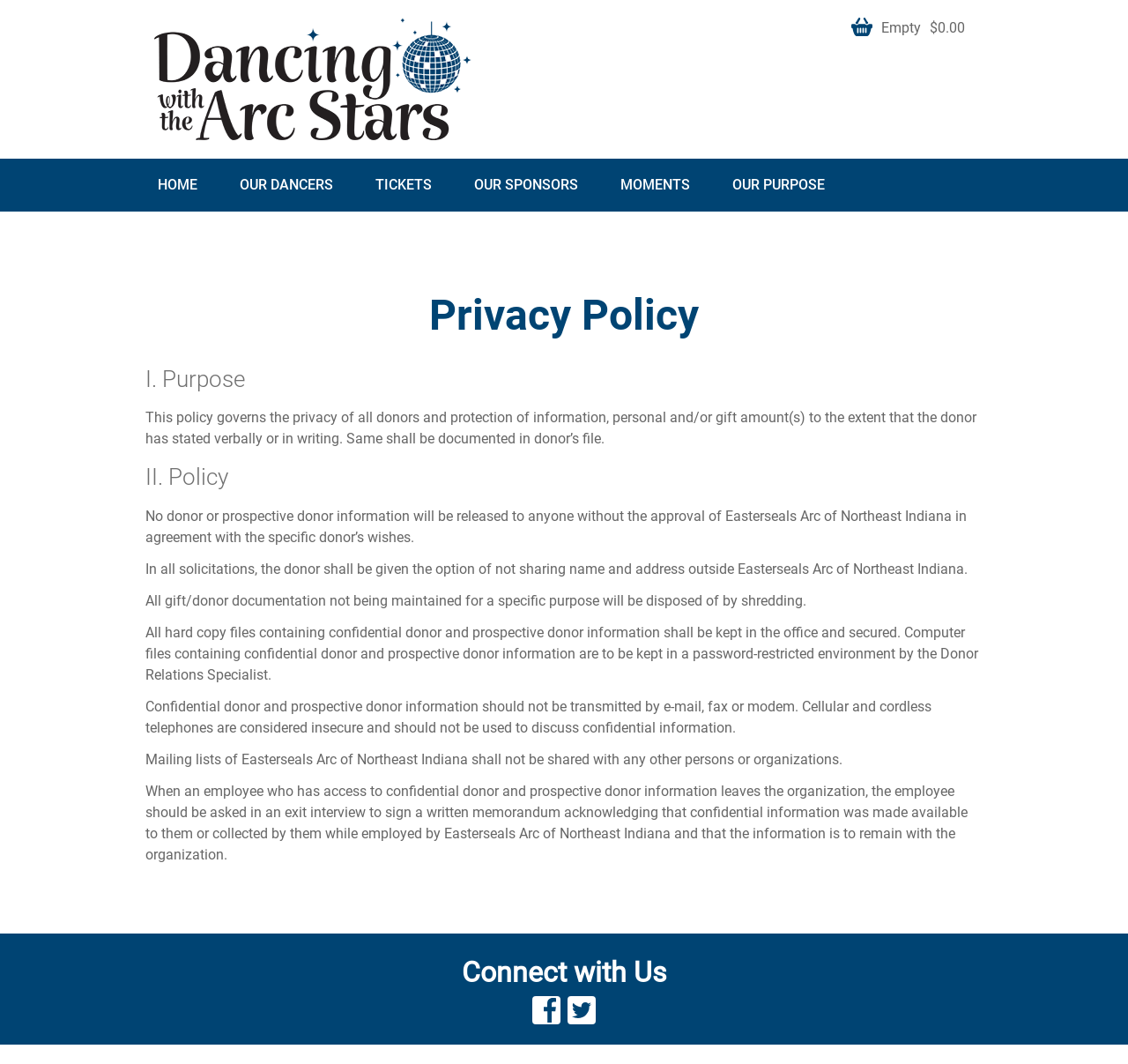Identify the headline of the webpage and generate its text content.

Dancing with the Arc Stars